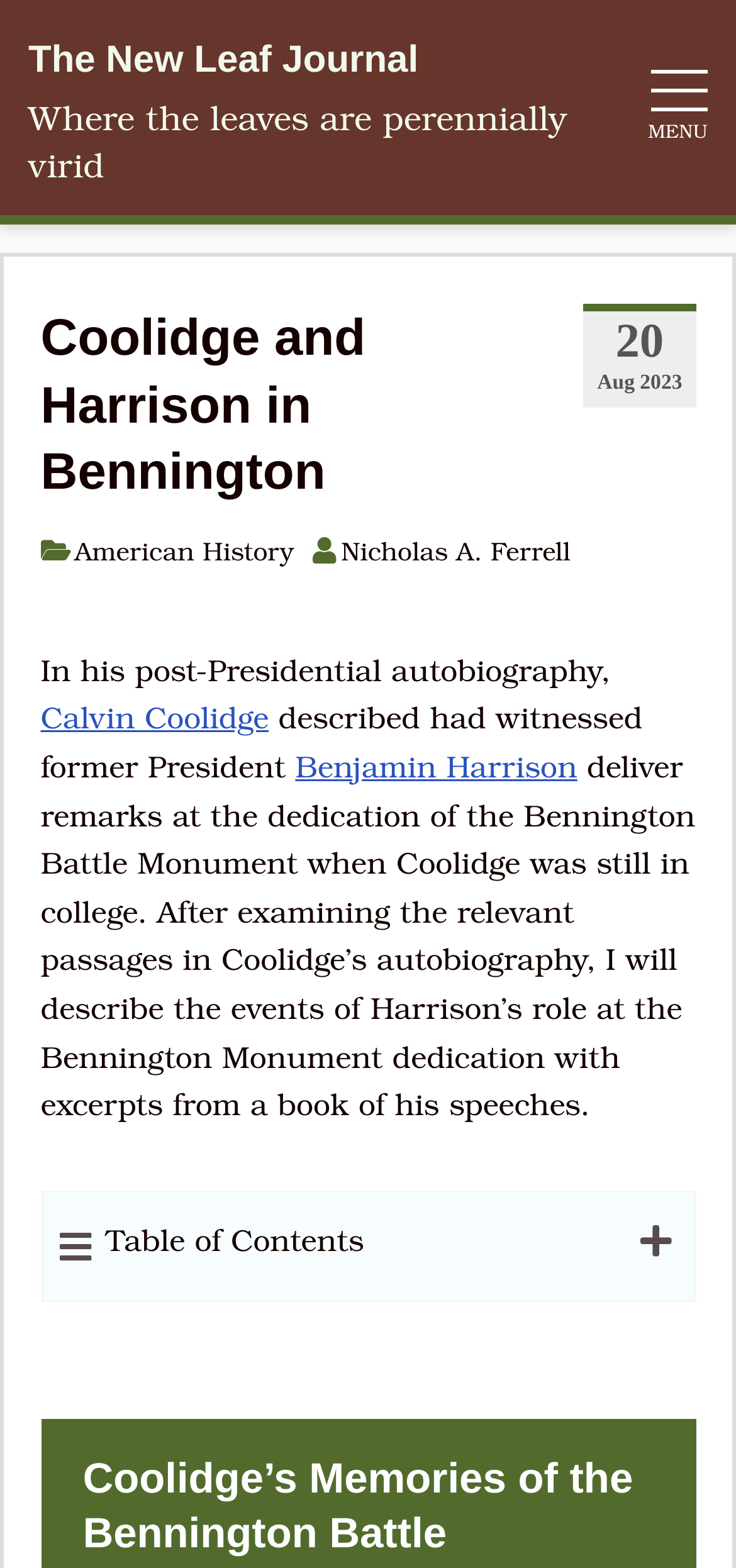Based on the image, give a detailed response to the question: What is the name of the journal?

I found the name of the journal by looking at the top of the webpage, where it says 'Coolidge and Harrison in Bennington · The New Leaf Journal'. The text 'The New Leaf Journal' is a link, indicating that it is the name of the journal.